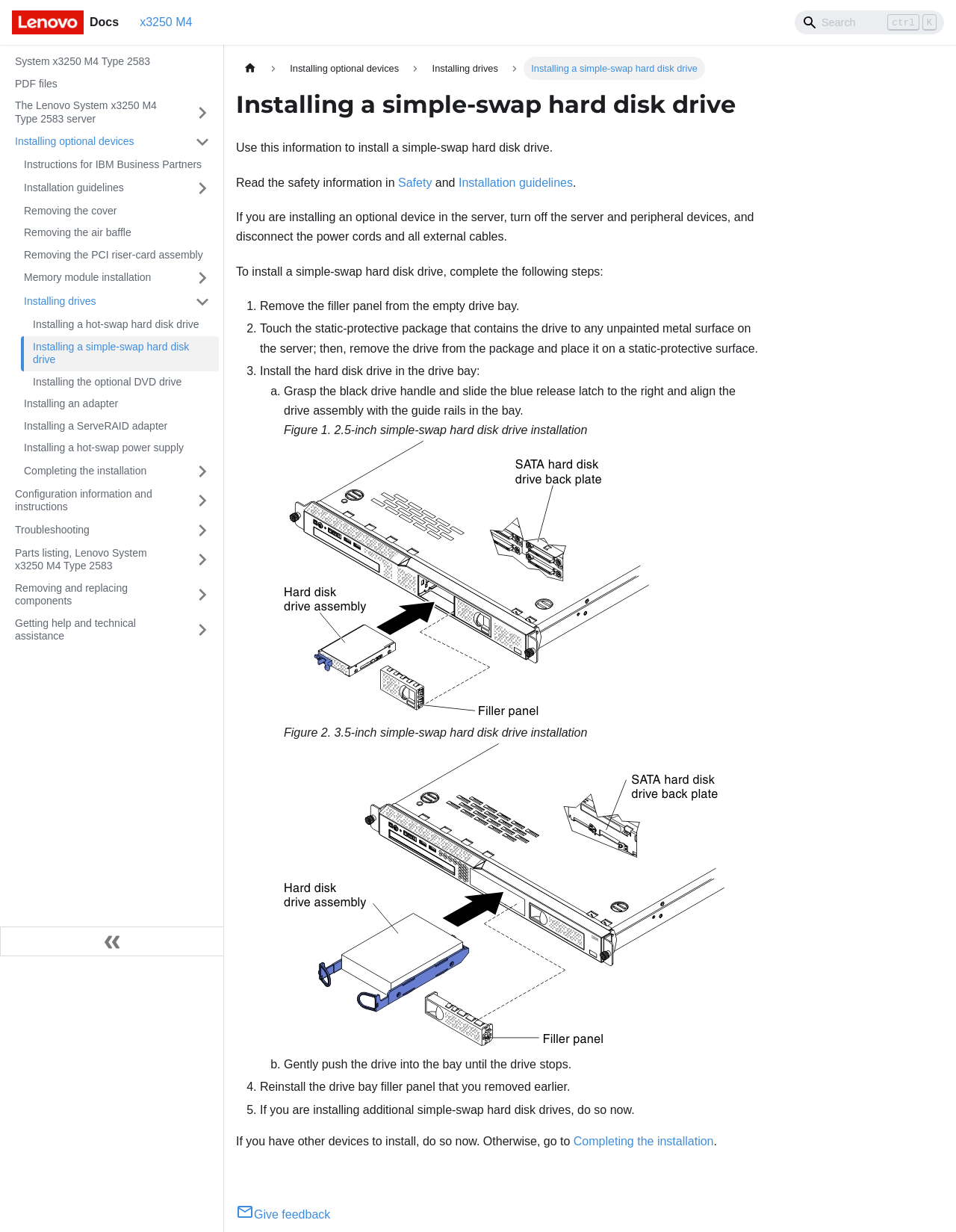Articulate a detailed summary of the webpage's content and design.

The webpage is a technical guide for installing a simple-swap hard disk drive on a Lenovo System x3250 M4 server. At the top, there is a navigation bar with a Lenovo logo and a search box. Below the navigation bar, there is a sidebar on the left with various links to different sections of the guide, including "System x3250 M4 Type 2583", "Installing optional devices", "Installing drives", and more. The sidebar is collapsible, and some sections are expanded by default.

On the right side of the webpage, there is a main content area with a breadcrumb navigation bar at the top, showing the current location in the guide. The main content area is divided into sections, with headings and paragraphs of text providing step-by-step instructions for installing the hard disk drive. The text includes safety information, installation guidelines, and detailed steps for removing the filler panel, handling the drive, and installing it in the drive bay.

There are also two images in the main content area, labeled "Figure 1" and "Figure 2", which show the installation process for 2.5-inch and 3.5-inch simple-swap hard disk drives, respectively. The images are accompanied by descriptive text.

Overall, the webpage is a detailed technical guide with a clear structure and organization, making it easy to follow the installation process.